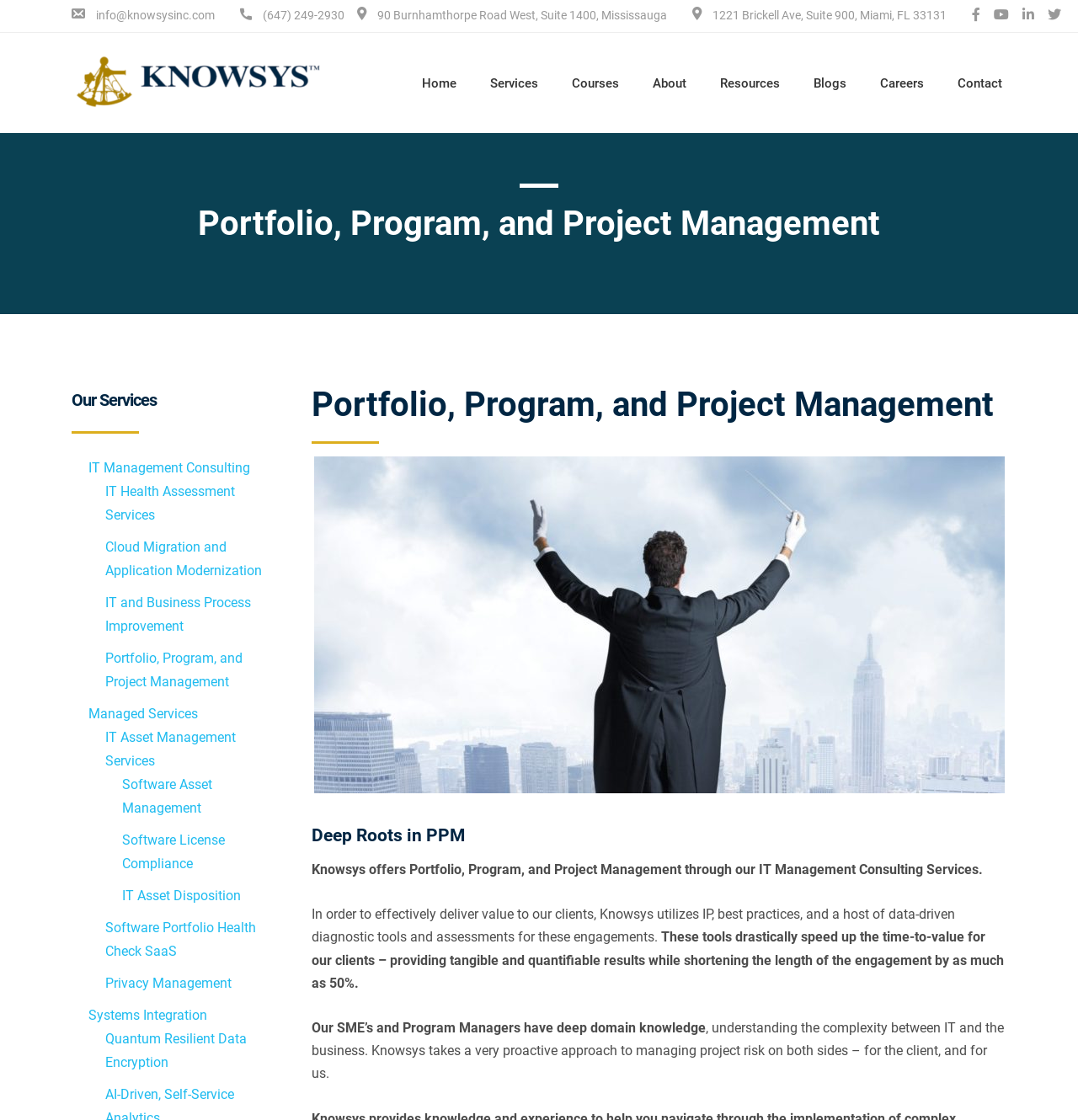Based on the image, provide a detailed response to the question:
What is the company's phone number?

I found the company's phone number by looking at the top section of the webpage, where the contact information is typically displayed. The phone number is '(647) 249-2930'.